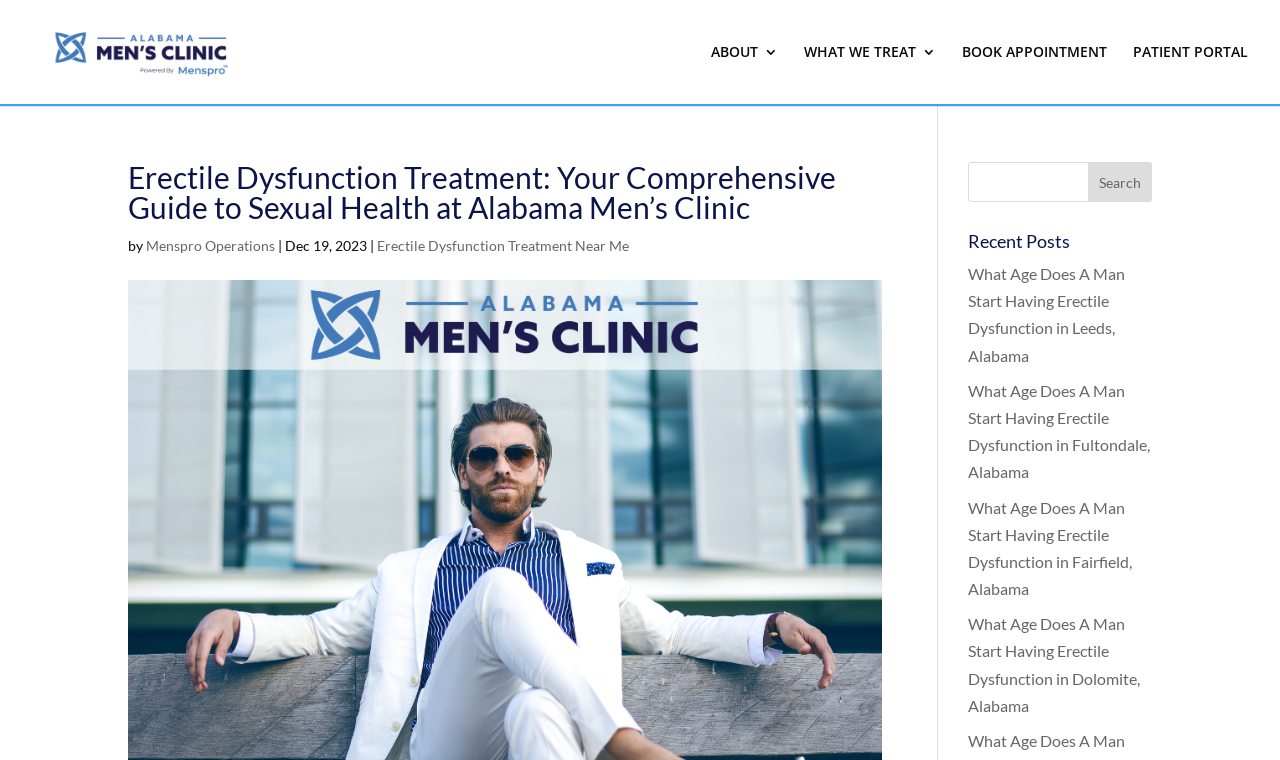Produce a meticulous description of the webpage.

The webpage is about Erectile Dysfunction treatment and its impact on men's quality of life and overall well-being. At the top left, there is a logo of "Alabama Men's Clinic" accompanied by a link to the clinic's website. Below the logo, there are four navigation links: "ABOUT", "WHAT WE TREAT", "BOOK APPOINTMENT", and "PATIENT PORTAL", which are aligned horizontally across the top of the page.

The main heading "Erectile Dysfunction Treatment: Your Comprehensive Guide to Sexual Health at Alabama Men’s Clinic" is prominently displayed in the middle of the page. Below the heading, there is a byline that reads "by Menspro Operations | Dec 19, 2023", indicating the author and publication date of the content. 

On the right side of the page, there is a search bar with a "Search" button, allowing users to search for specific topics. Below the search bar, there is a section titled "Recent Posts" that lists four articles related to Erectile Dysfunction, each with a link to the full article. The articles are titled "What Age Does A Man Start Having Erectile Dysfunction" in different locations in Alabama, including Leeds, Fultondale, Fairfield, and Dolomite.